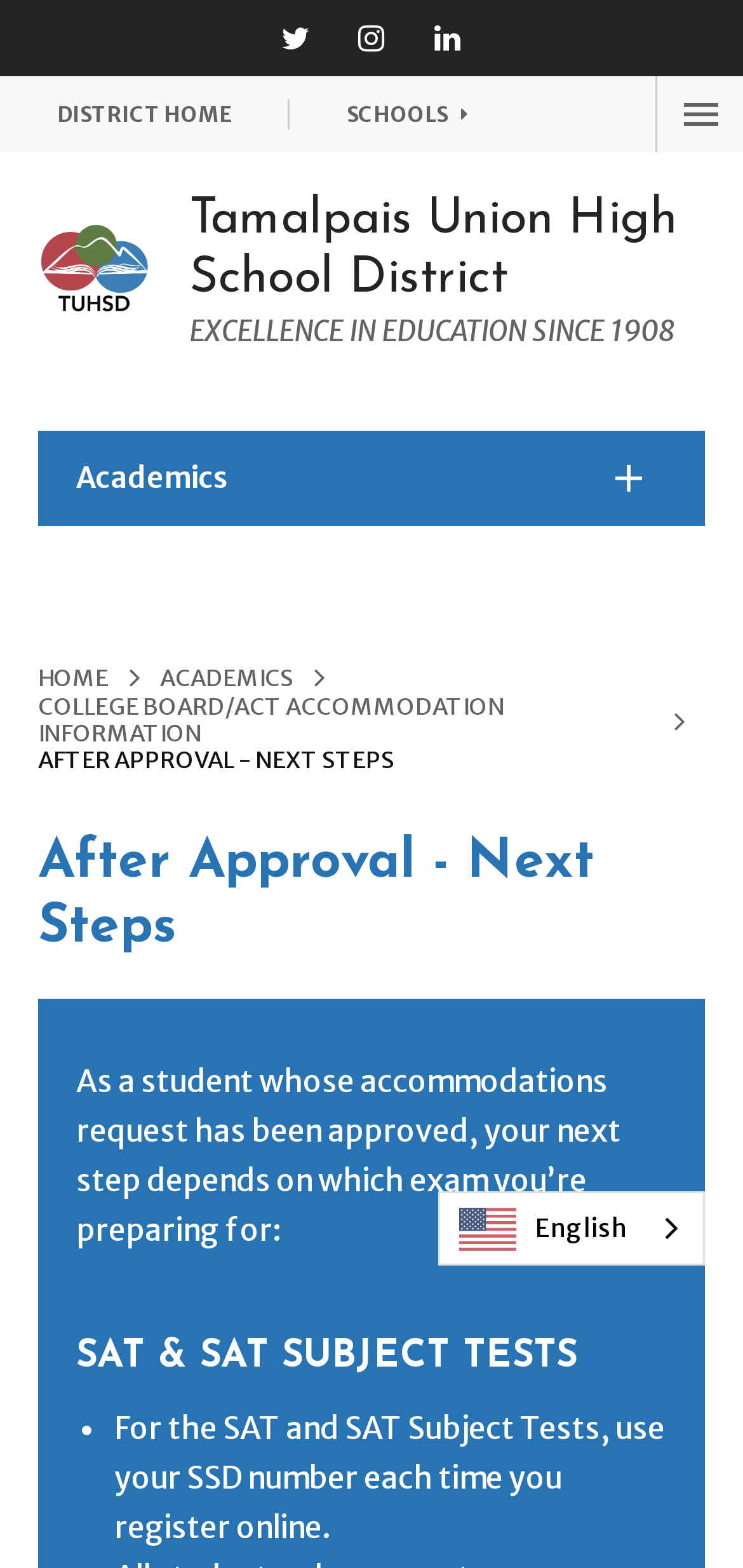Mark the bounding box of the element that matches the following description: "Open Menu".

[0.882, 0.049, 1.0, 0.097]